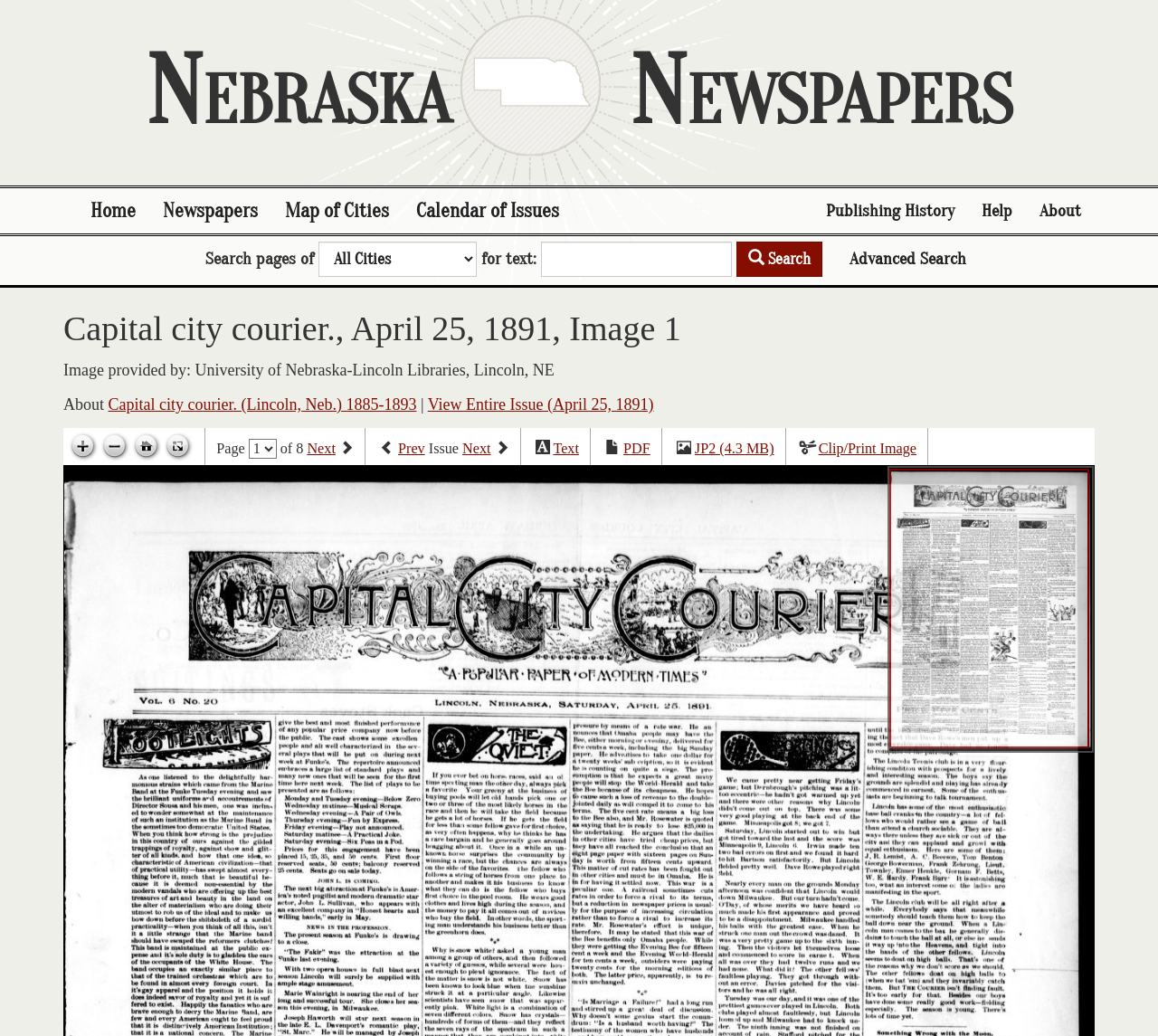Given the element description "Search", identify the bounding box of the corresponding UI element.

[0.636, 0.233, 0.71, 0.268]